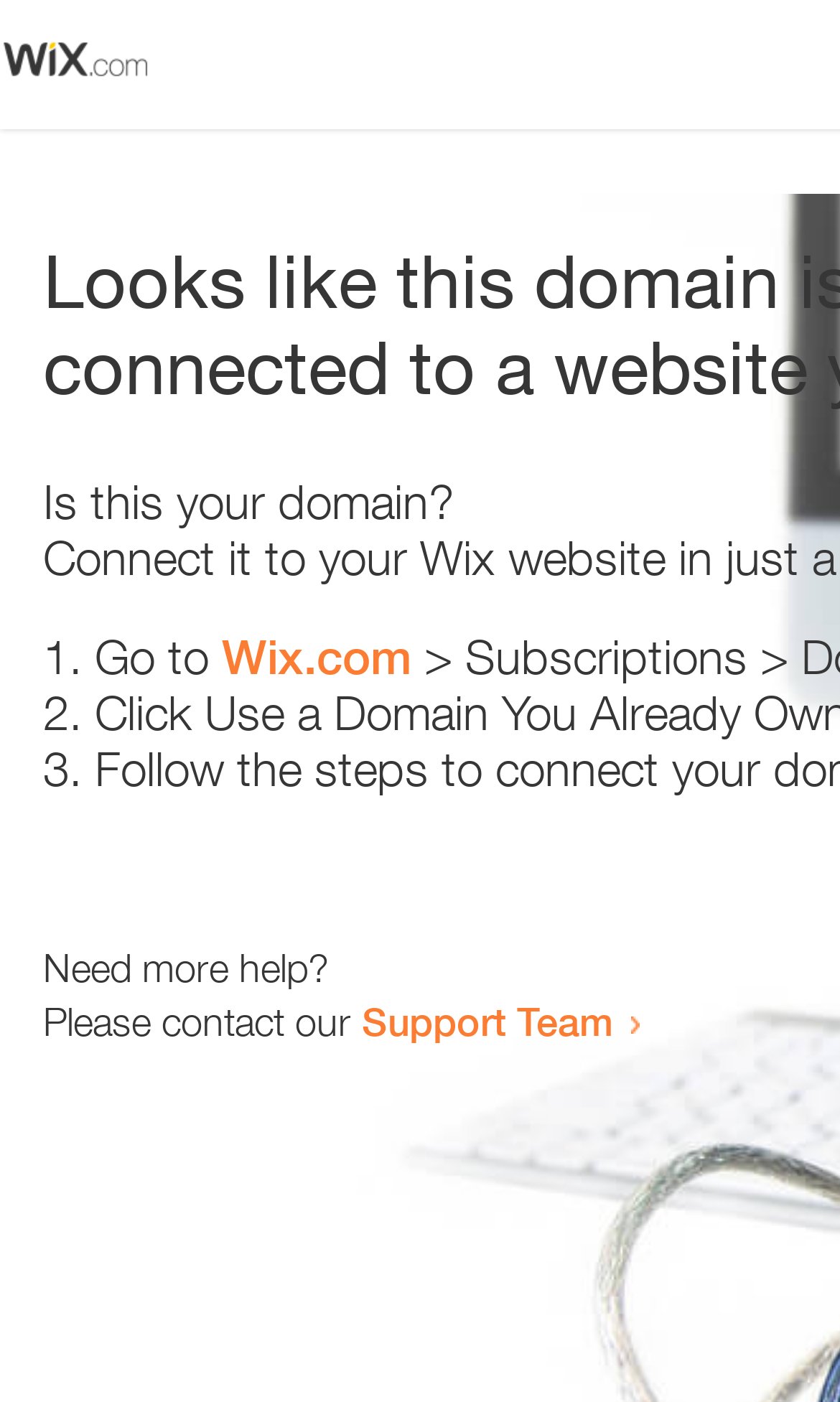Use one word or a short phrase to answer the question provided: 
What is the domain being referred to?

Wix.com